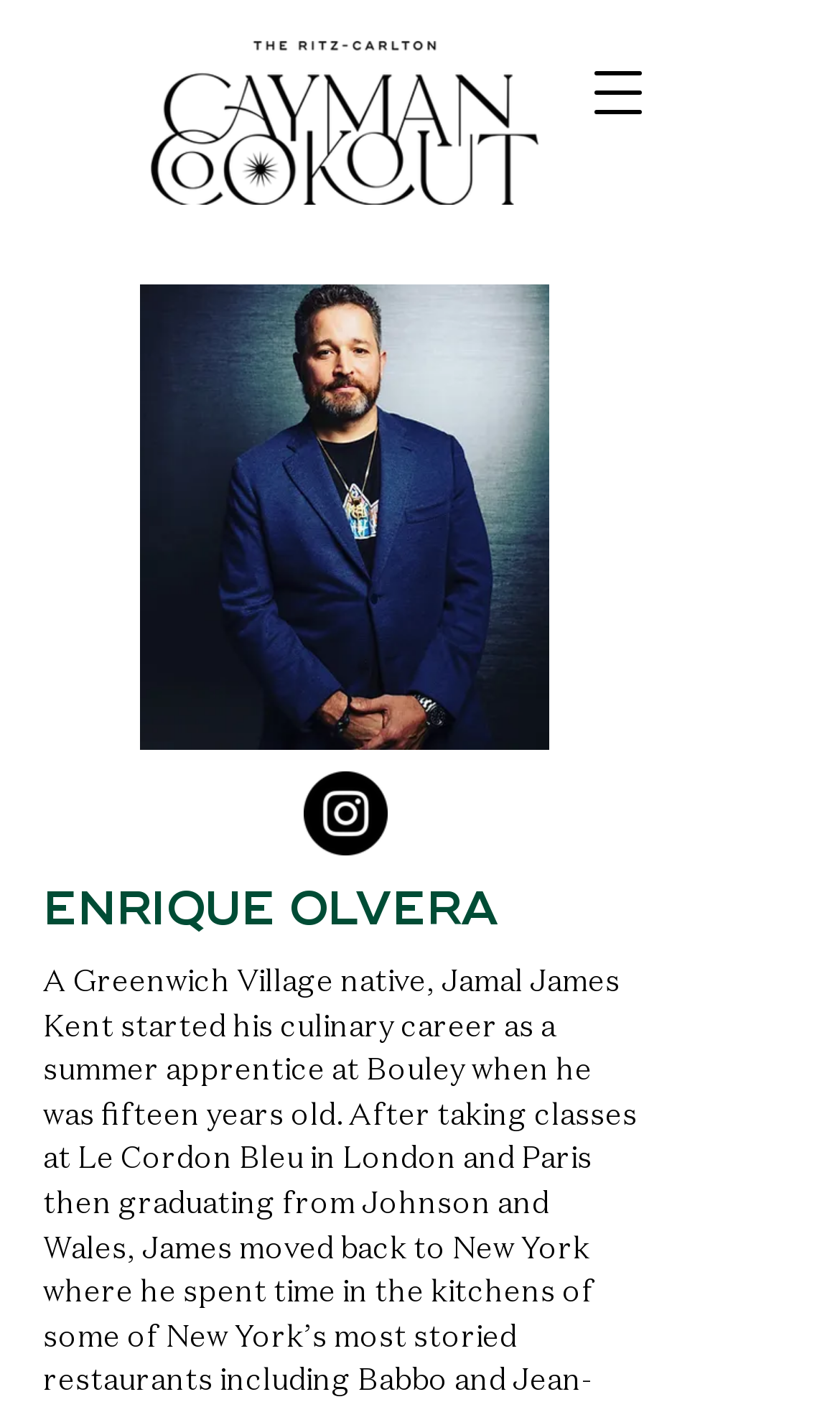What is the purpose of the button at the top right?
Please elaborate on the answer to the question with detailed information.

The button with the text 'Open navigation menu' suggests that it is used to open a navigation menu, likely containing links to other pages or sections of the website.